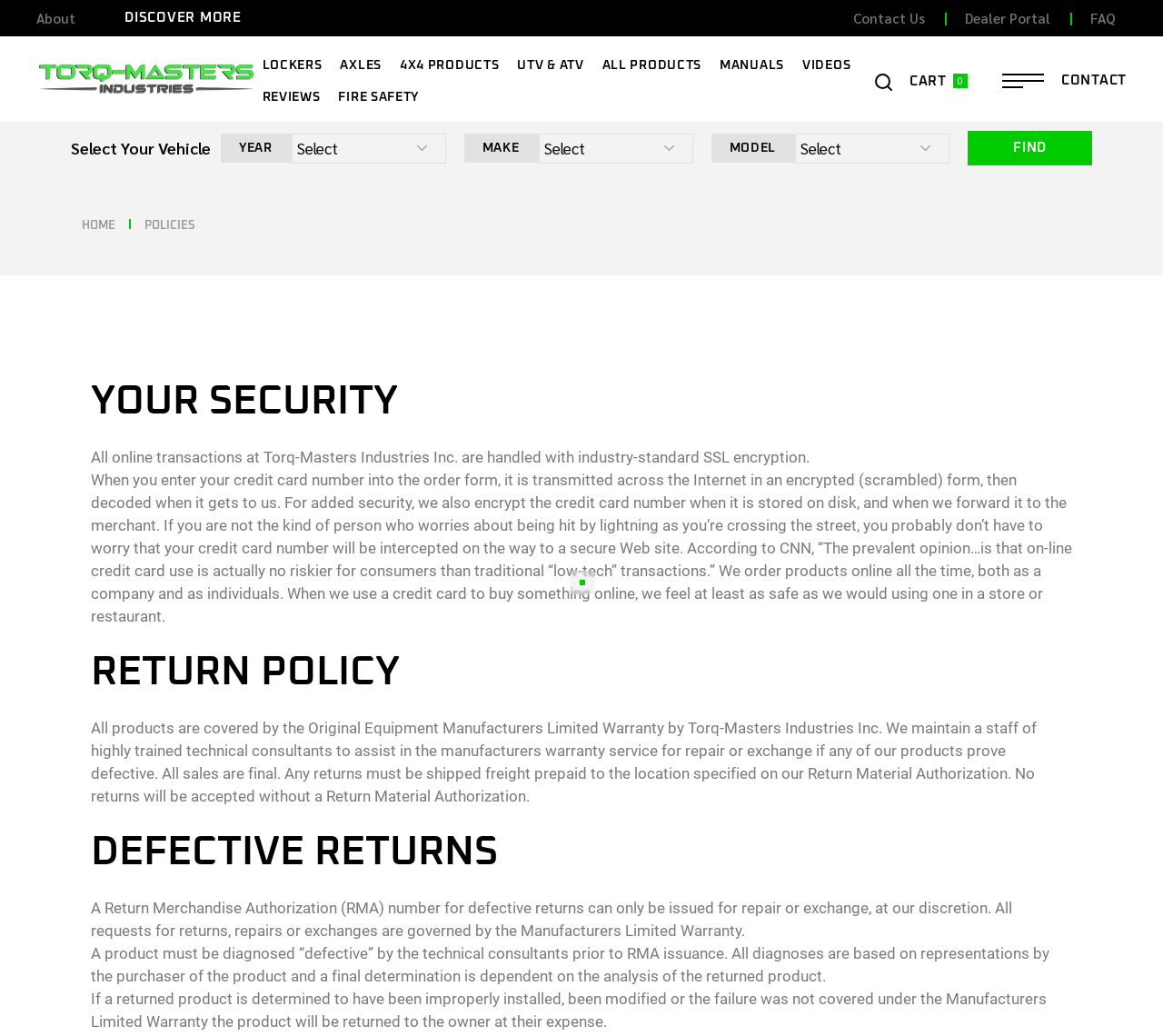Please find and report the bounding box coordinates of the element to click in order to perform the following action: "Click the 'CONTACT' link". The coordinates should be expressed as four float numbers between 0 and 1, in the format [left, top, right, bottom].

[0.912, 0.071, 0.969, 0.084]